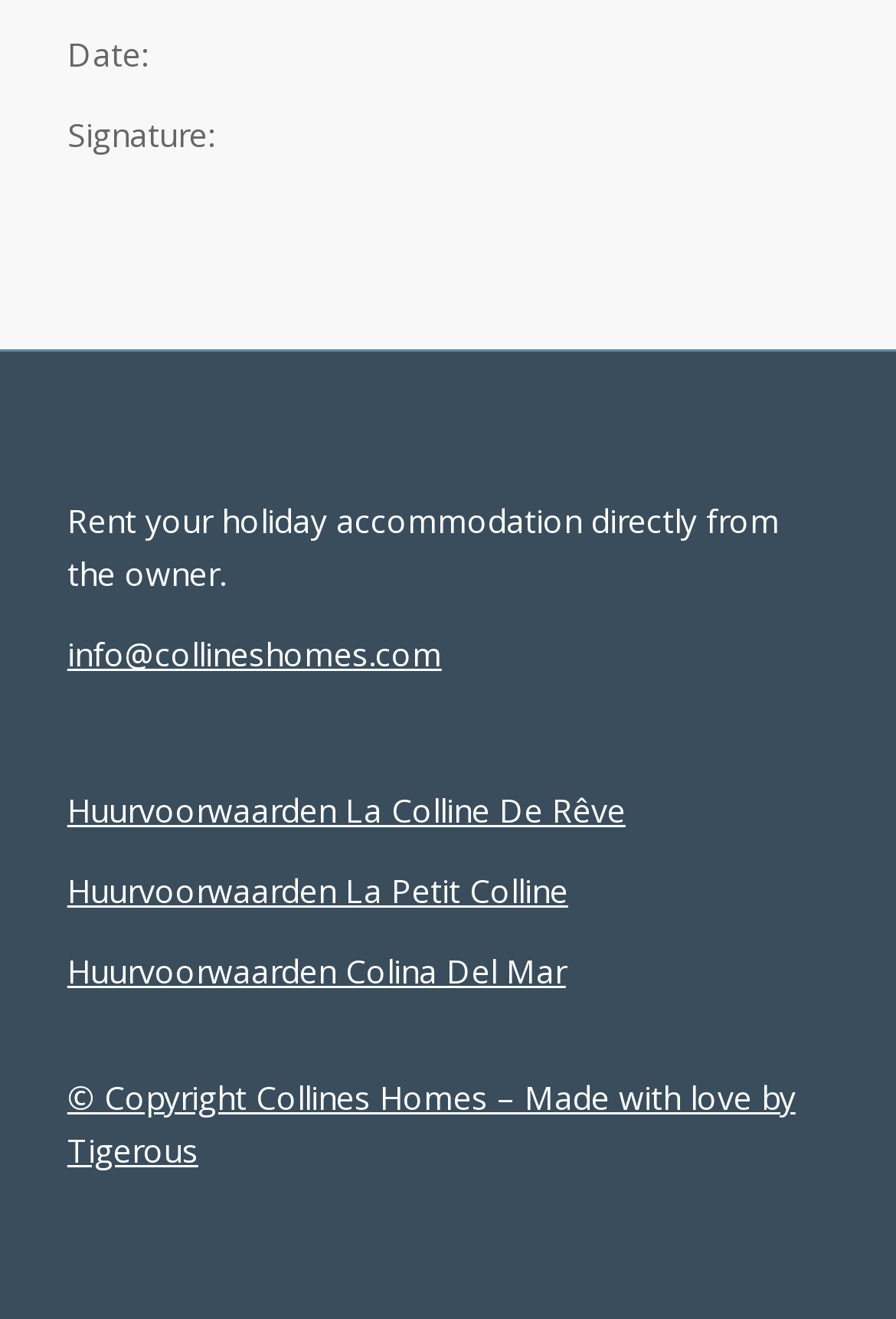What is the email address for contact?
Refer to the image and provide a thorough answer to the question.

I found the email address by looking at the links on the webpage, specifically the one that says 'info@collineshomes.com', which is likely to be the contact email address.